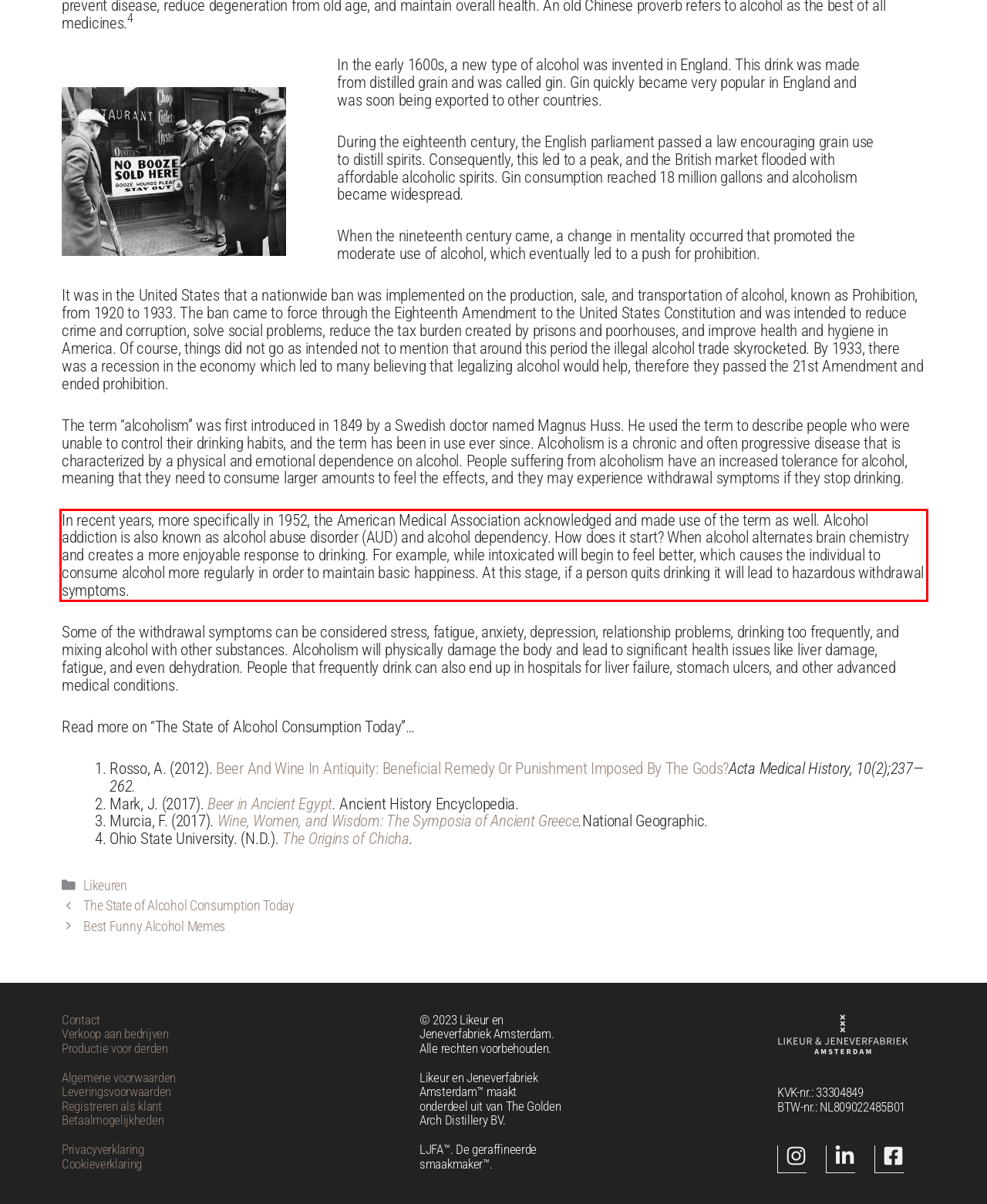Analyze the screenshot of the webpage and extract the text from the UI element that is inside the red bounding box.

In recent years, more specifically in 1952, the American Medical Association acknowledged and made use of the term as well. Alcohol addiction is also known as alcohol abuse disorder (AUD) and alcohol dependency. How does it start? When alcohol alternates brain chemistry and creates a more enjoyable response to drinking. For example, while intoxicated will begin to feel better, which causes the individual to consume alcohol more regularly in order to maintain basic happiness. At this stage, if a person quits drinking it will lead to hazardous withdrawal symptoms.